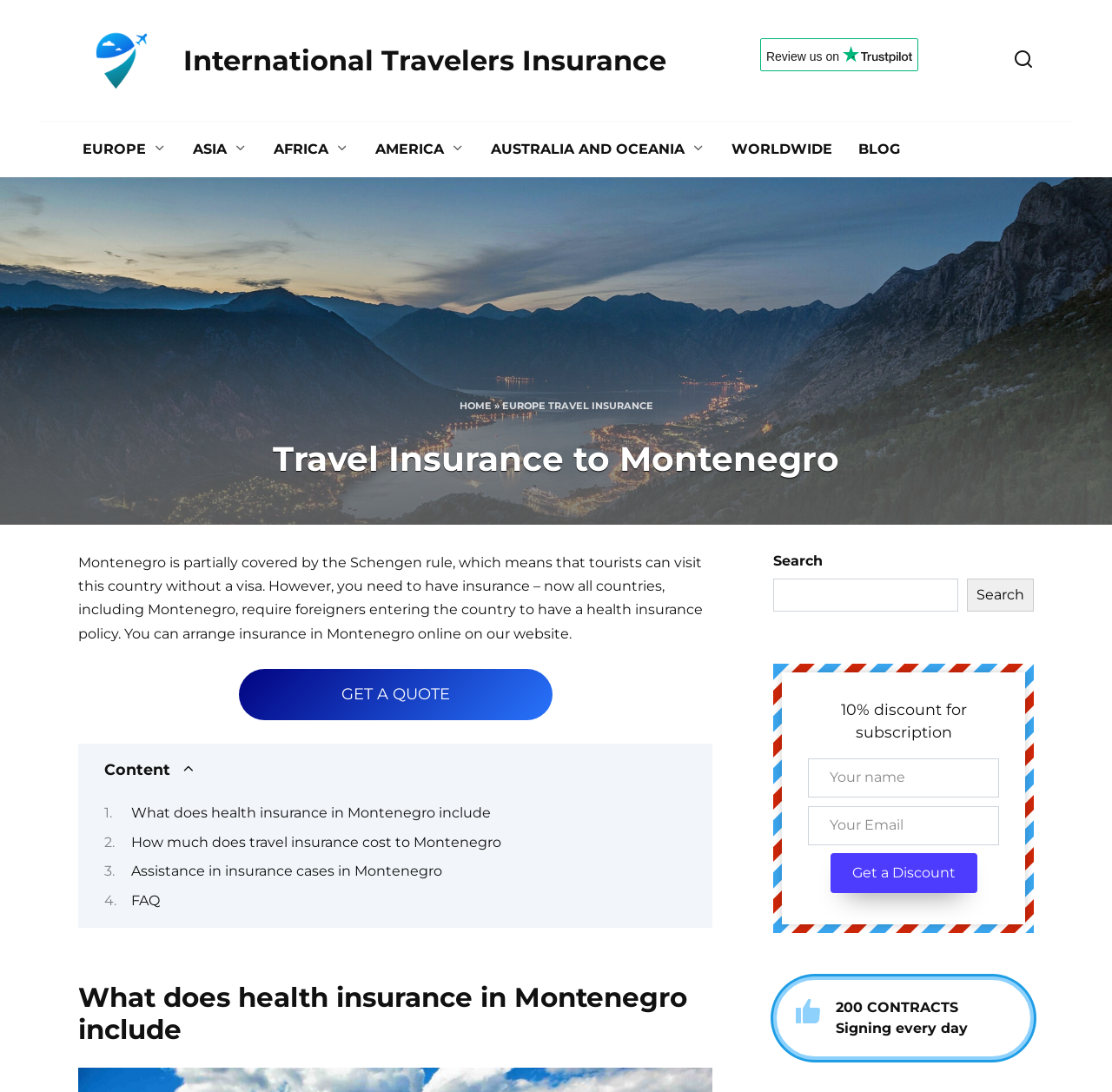Respond to the question with just a single word or phrase: 
What is the purpose of the search box?

Search